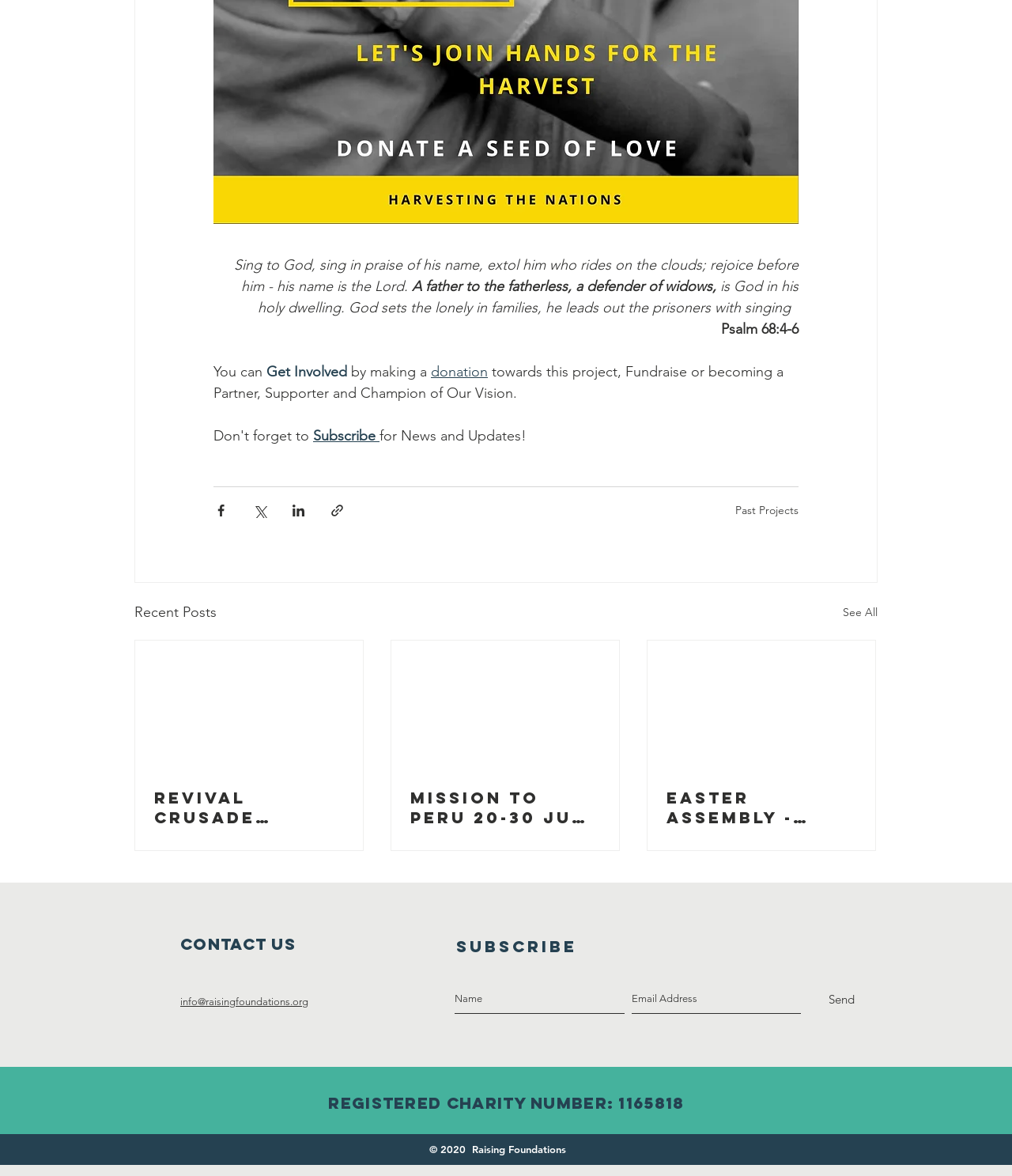Identify and provide the bounding box coordinates of the UI element described: "Send". The coordinates should be formatted as [left, top, right, bottom], with each number being a float between 0 and 1.

[0.8, 0.838, 0.863, 0.862]